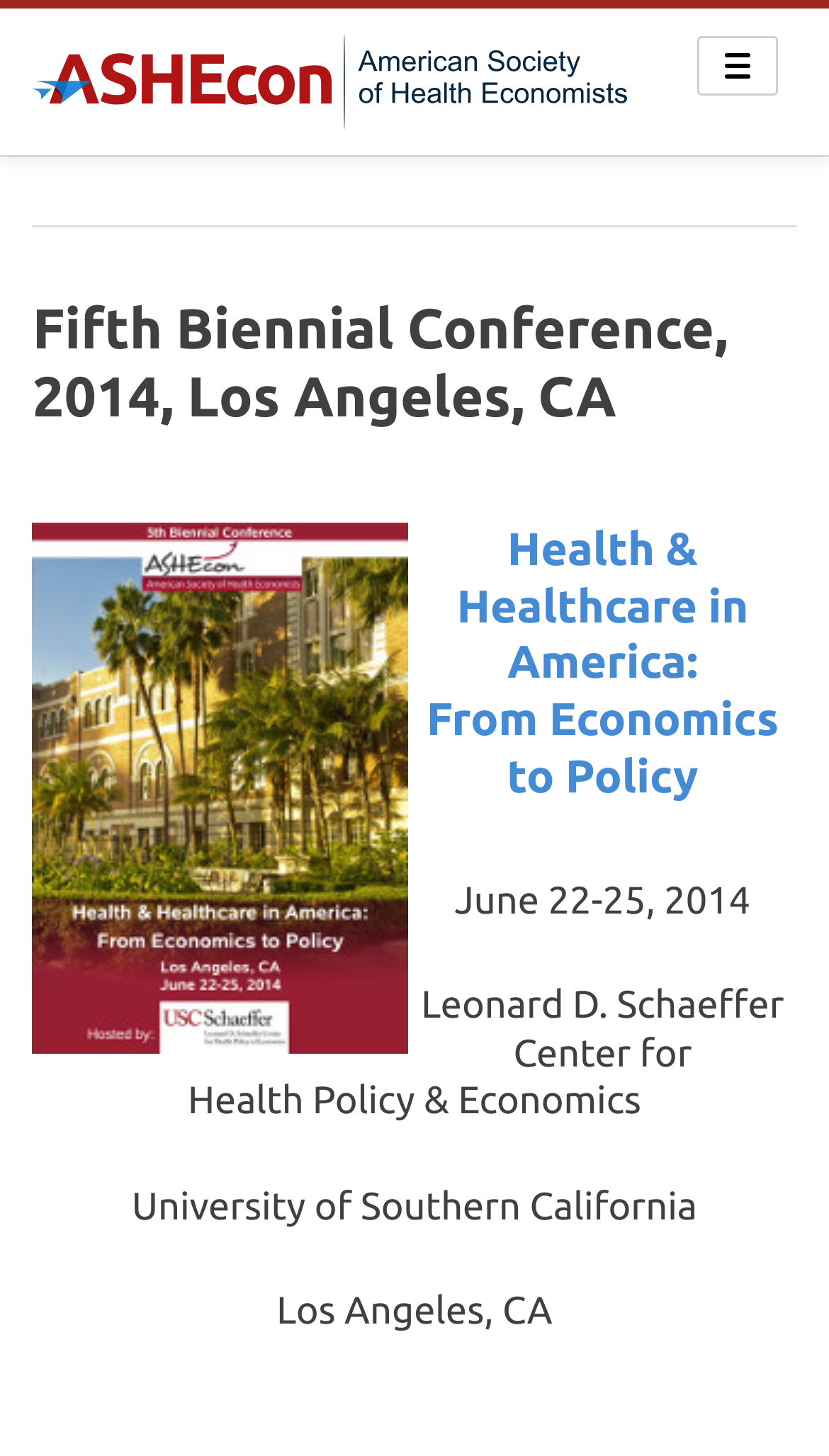What is the date of the conference?
Please answer using one word or phrase, based on the screenshot.

June 22-25, 2014